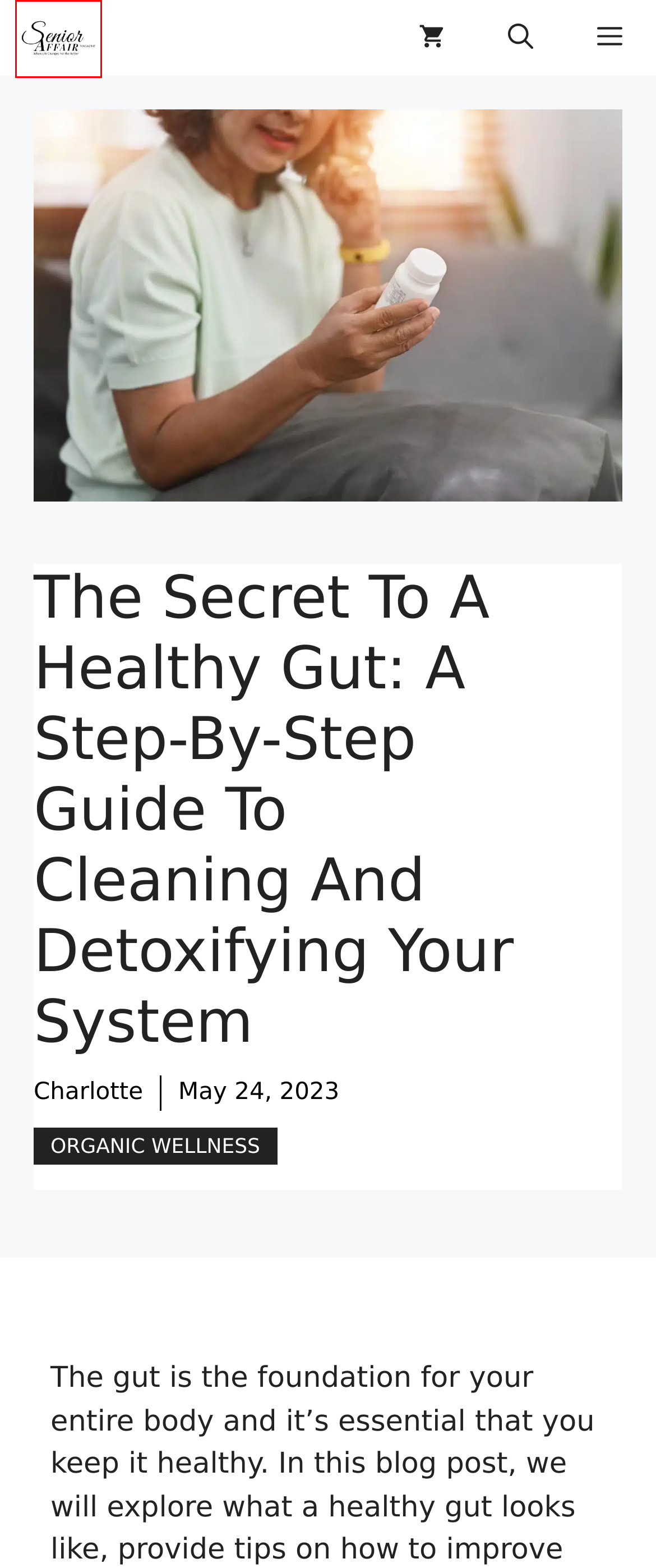A screenshot of a webpage is given, marked with a red bounding box around a UI element. Please select the most appropriate webpage description that fits the new page after clicking the highlighted element. Here are the candidates:
A. Immune Gut Health Capsules - Senior Affair Magazine
B. gut cleanse Archives - Senior Affair Magazine
C. Cart - Senior Affair Magazine
D. Charlotte, Author at Senior Affair Magazine
E. What Are the Side Effects of Your Arthritis Medications? - Senior Affair Magazine
F. gut Archives - Senior Affair Magazine
G. Unlock Your Best Body – The Top Fat-Burning Supplements For Women - Senior Affair Magazine
H. Home - Senior Affair Magazine

H